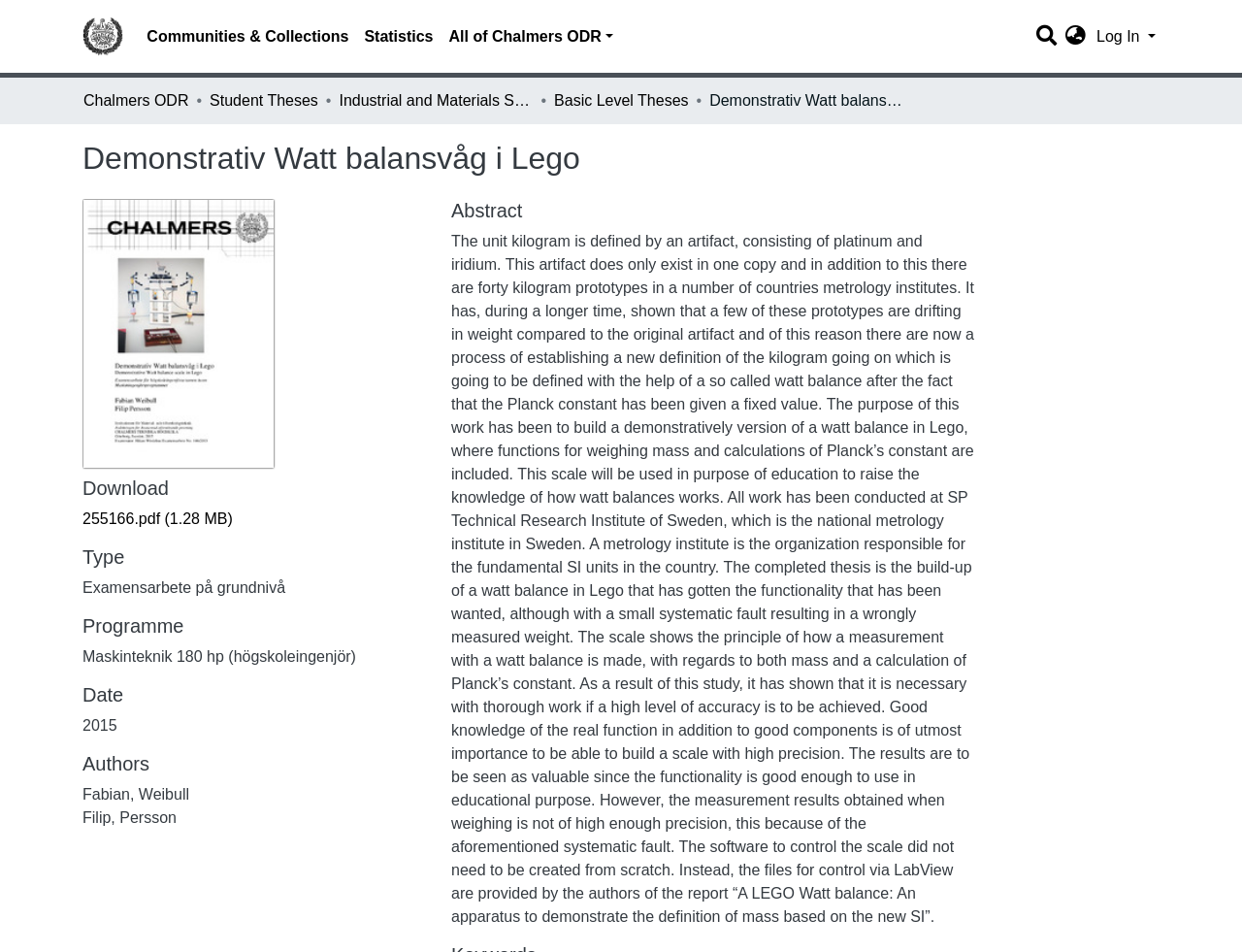What is the purpose of the watt balance built in Lego?
Give a single word or phrase as your answer by examining the image.

Education